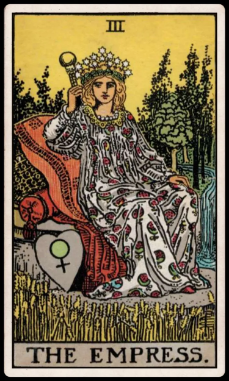What is the symbol on the cushion that the Empress's left hand rests on associated with?
Please answer the question with a single word or phrase, referencing the image.

Femininity